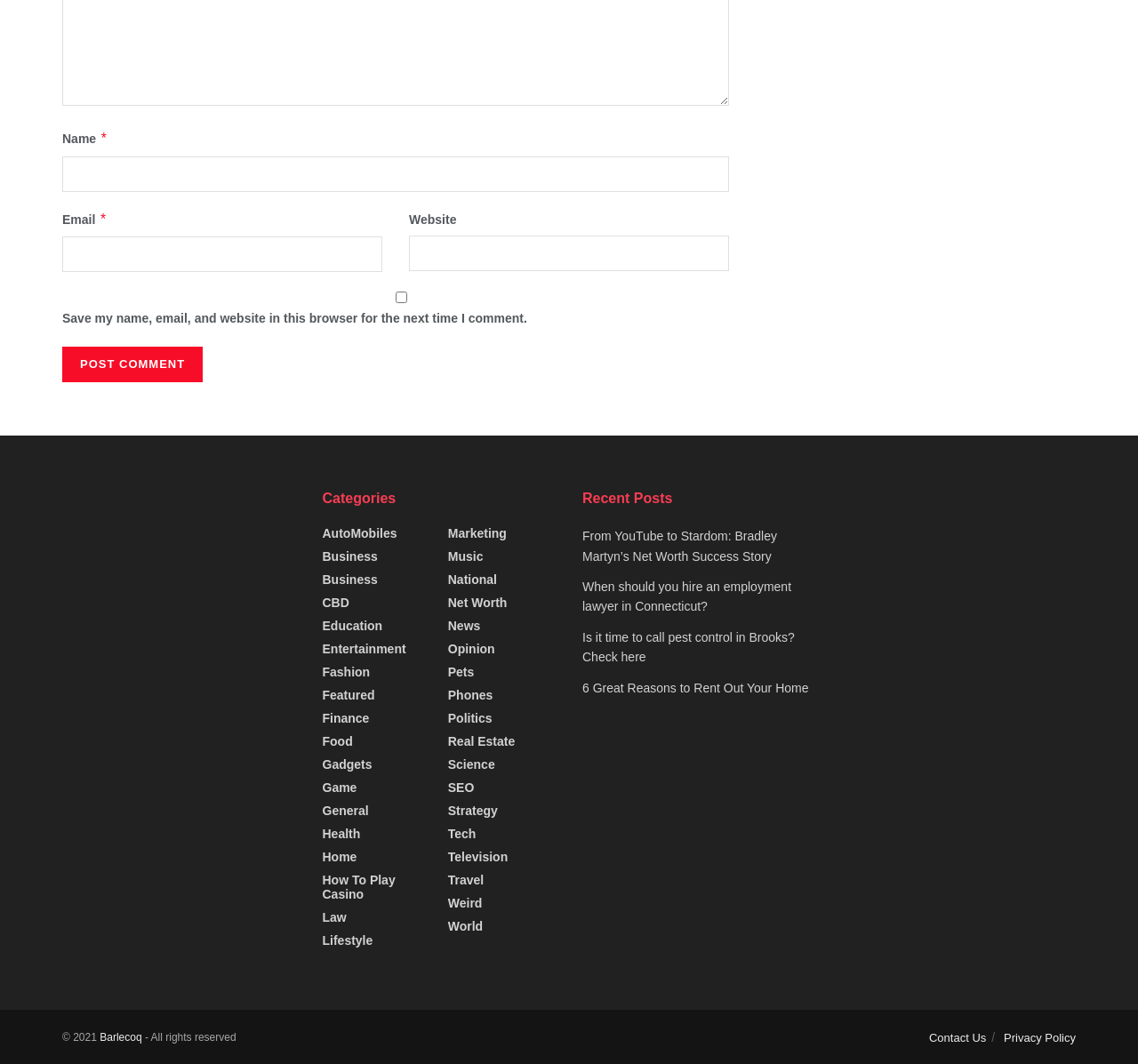Refer to the screenshot and give an in-depth answer to this question: What is the copyright year?

The copyright information is located at the bottom of the webpage and reads '© 2021'. This indicates that the copyright year is 2021.